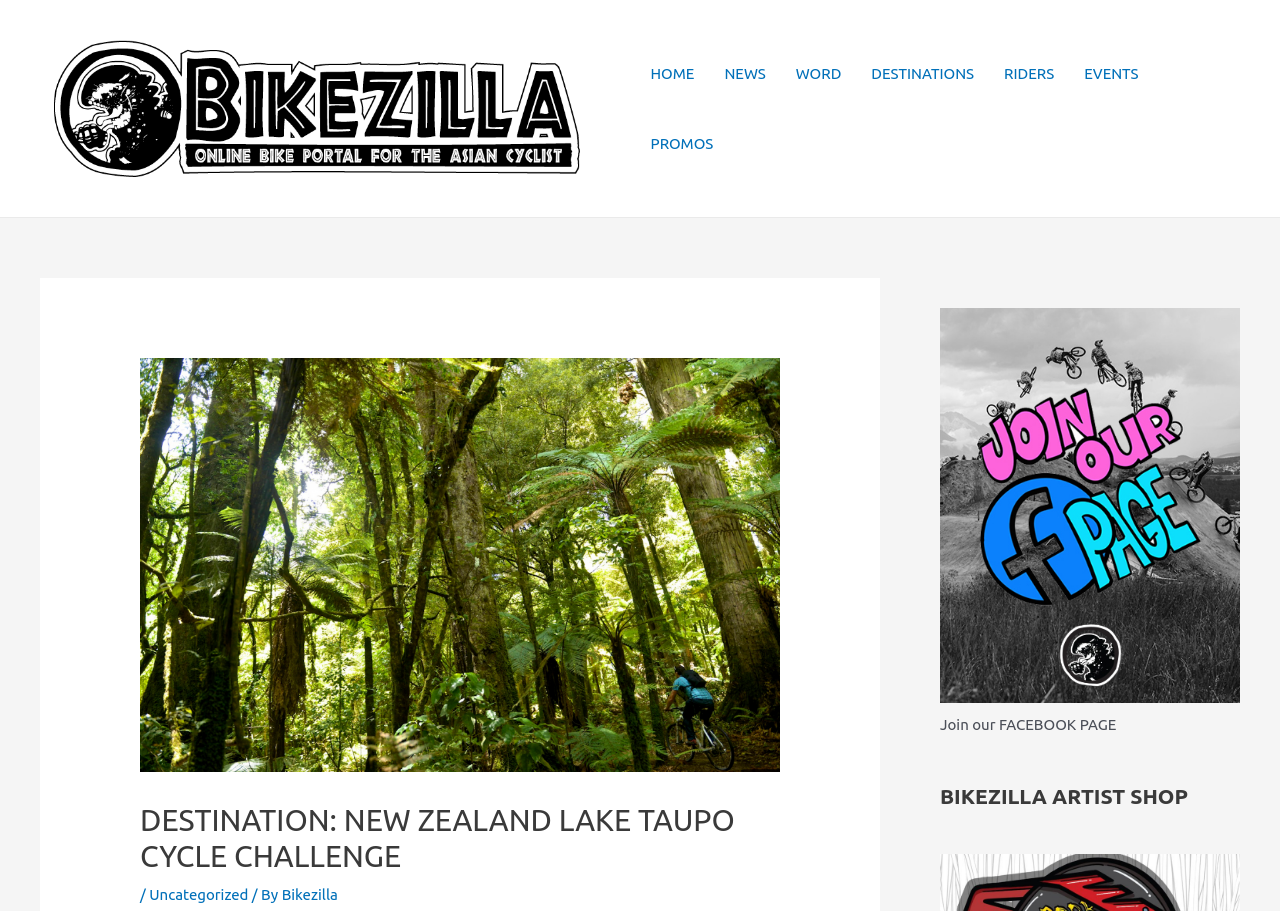Your task is to extract the text of the main heading from the webpage.

DESTINATION: NEW ZEALAND LAKE TAUPO CYCLE CHALLENGE